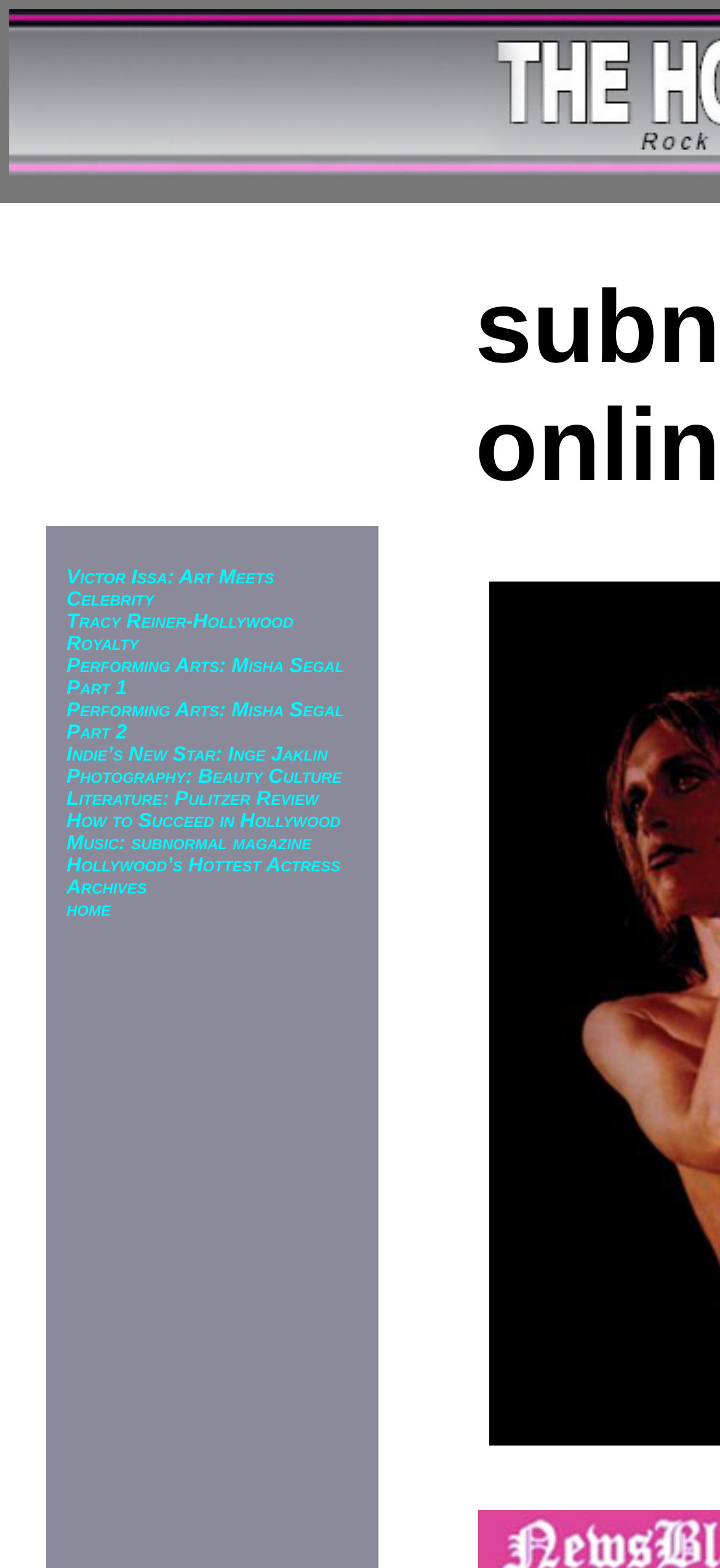Can you determine the bounding box coordinates of the area that needs to be clicked to fulfill the following instruction: "Check out the archives"?

[0.092, 0.56, 0.204, 0.574]